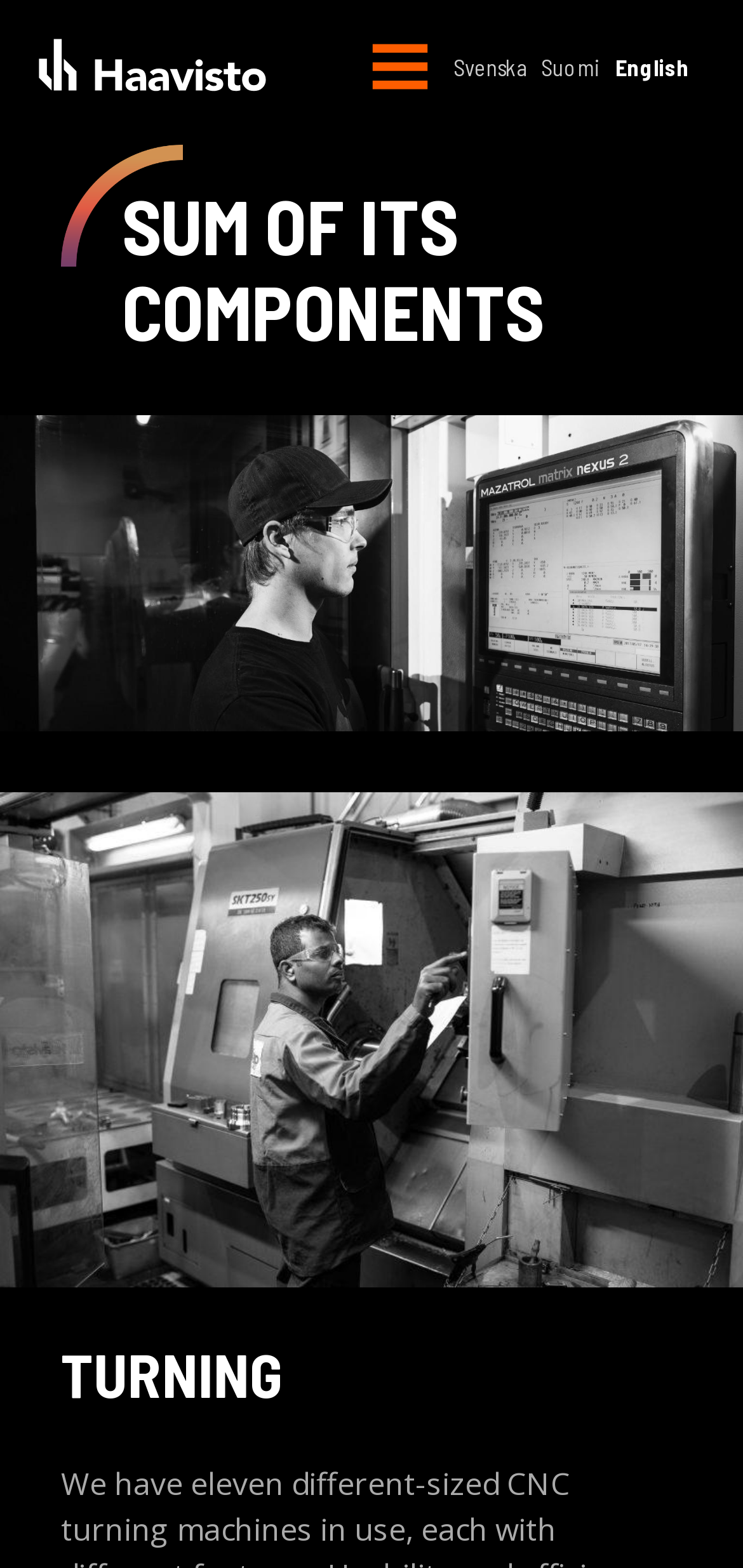Identify the bounding box for the UI element described as: "Suomi". The coordinates should be four float numbers between 0 and 1, i.e., [left, top, right, bottom].

[0.718, 0.022, 0.818, 0.063]